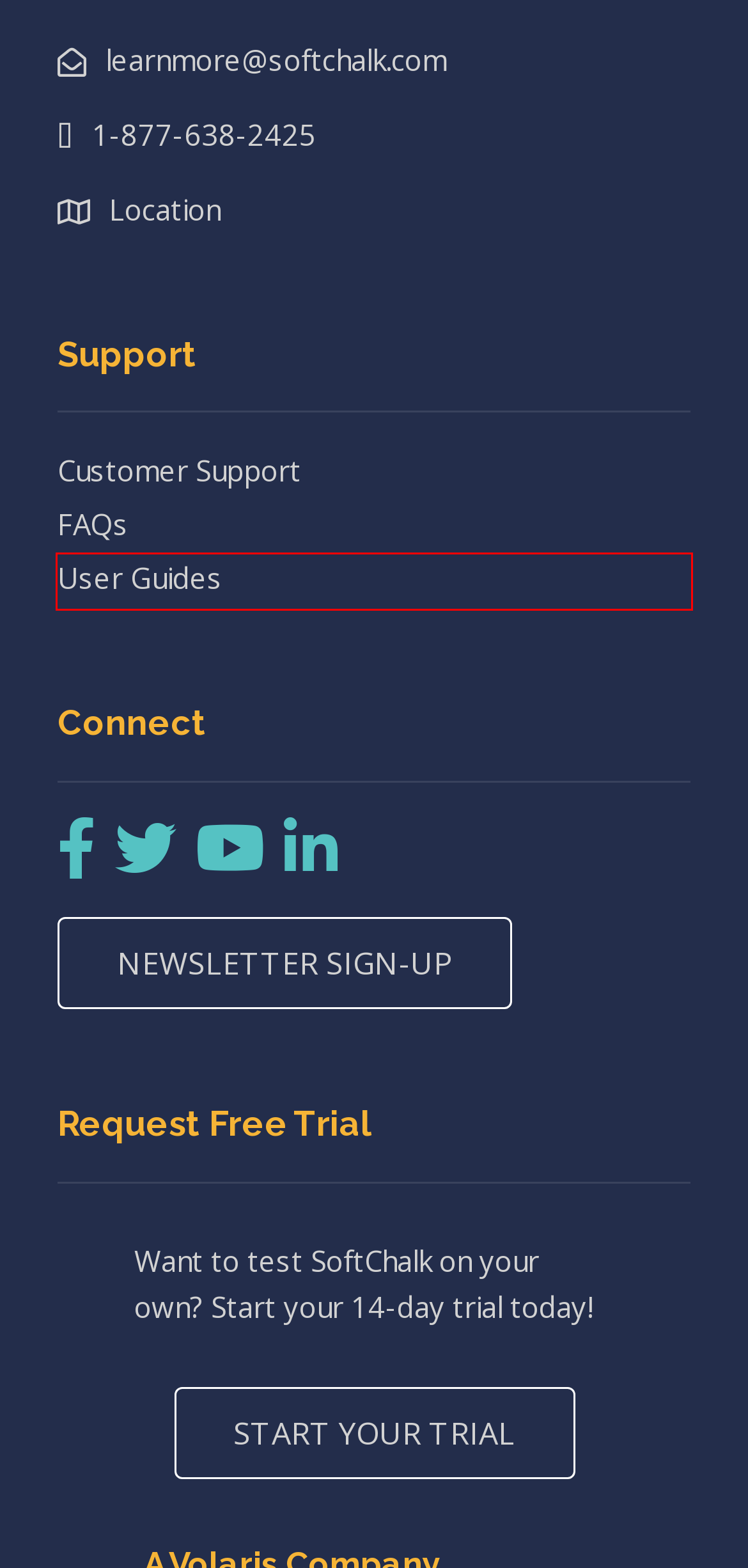You have received a screenshot of a webpage with a red bounding box indicating a UI element. Please determine the most fitting webpage description that matches the new webpage after clicking on the indicated element. The choices are:
A. Content authoring tools for elearning courses | SoftChalk
B. SoftChalk Support - SoftChalk
C. M&A | SoftChalk
D. User Guides - SoftChalk
E. Contact - SoftChalk
F. SoftChalk FAQs - Support Knowledge Base - Confluence
G. Form
H. Privacy Policy - SoftChalk

D